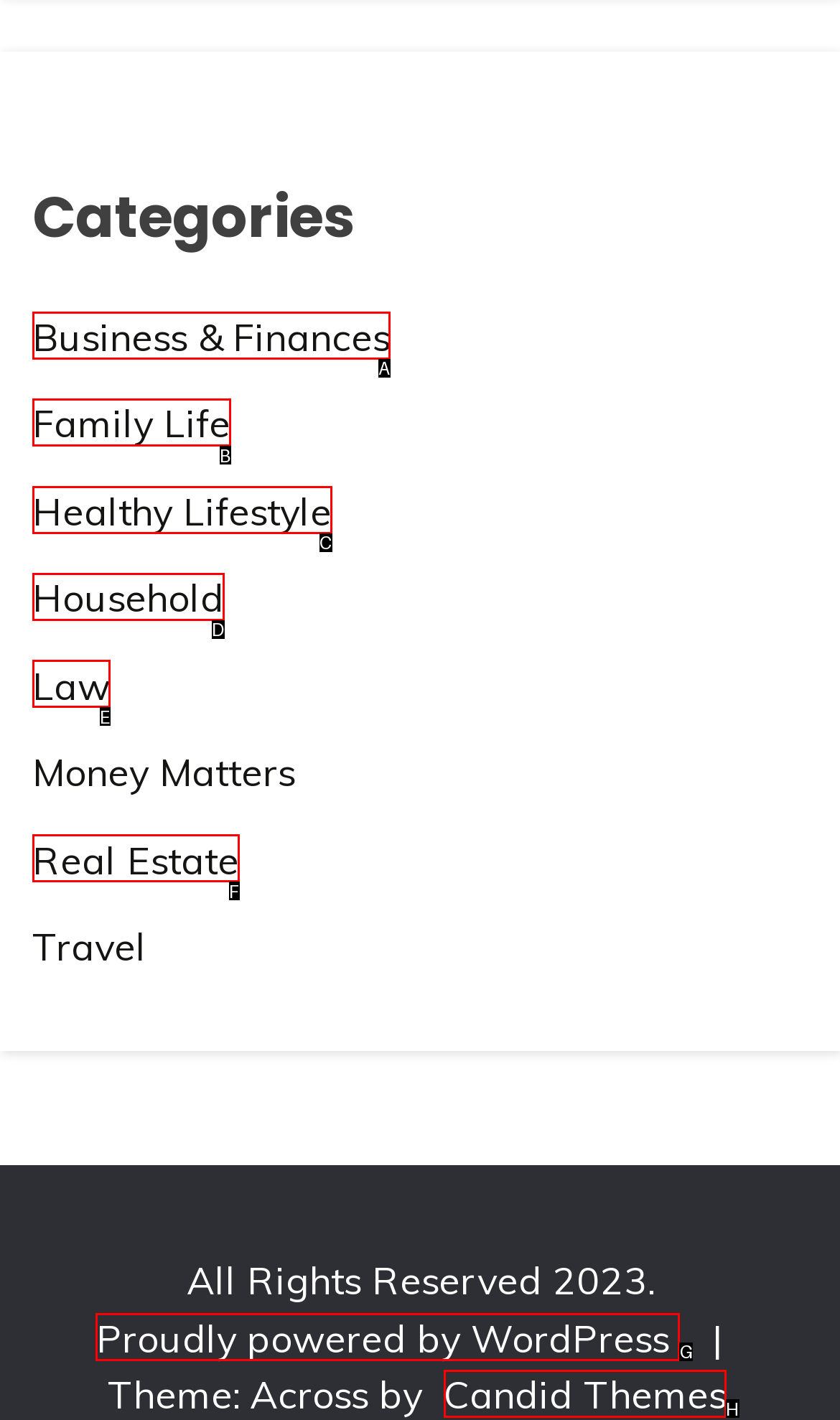Tell me which option best matches the description: Institutional
Answer with the option's letter from the given choices directly.

None